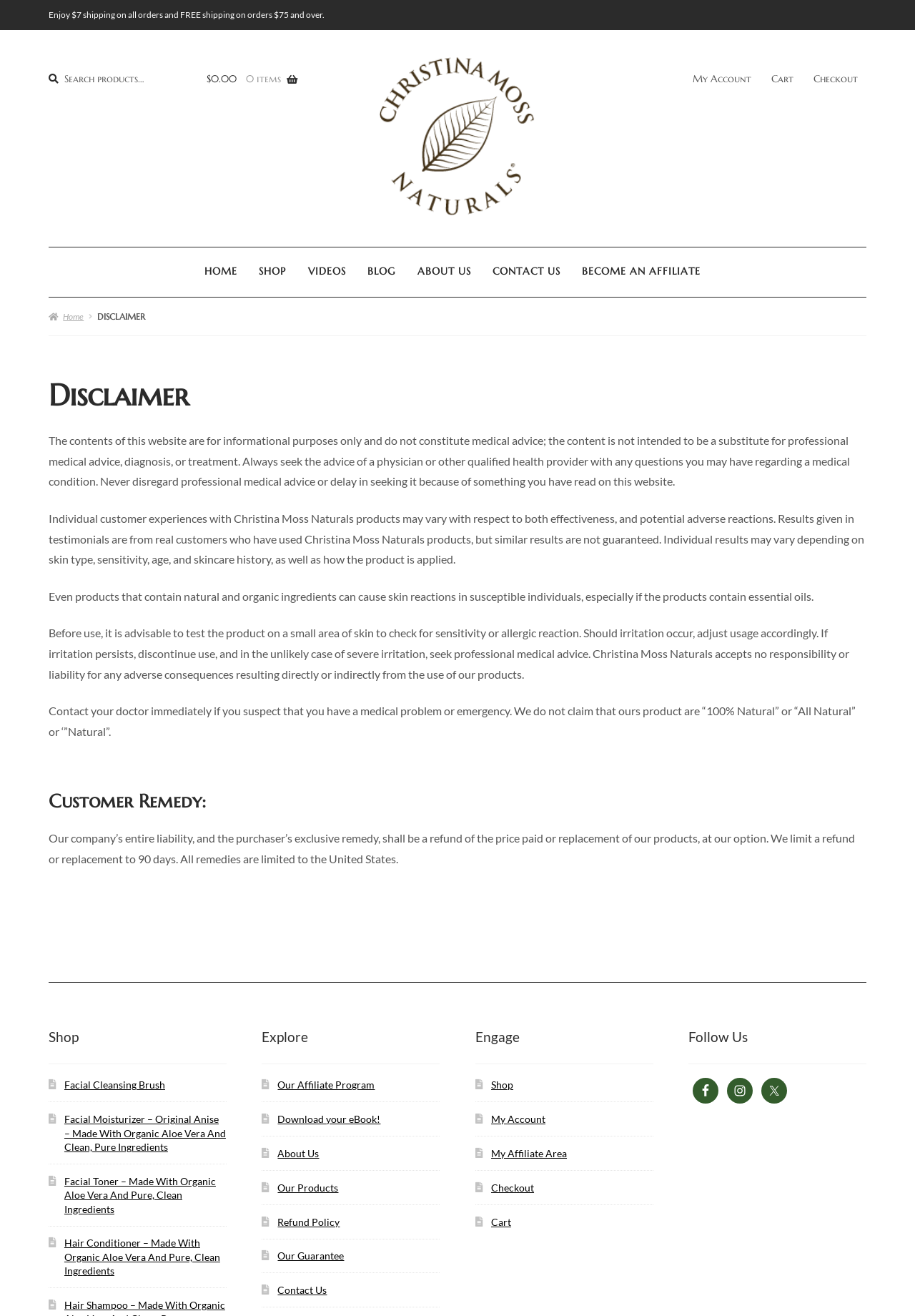Please provide the bounding box coordinates for the element that needs to be clicked to perform the following instruction: "Go to My Account". The coordinates should be given as four float numbers between 0 and 1, i.e., [left, top, right, bottom].

[0.748, 0.05, 0.831, 0.071]